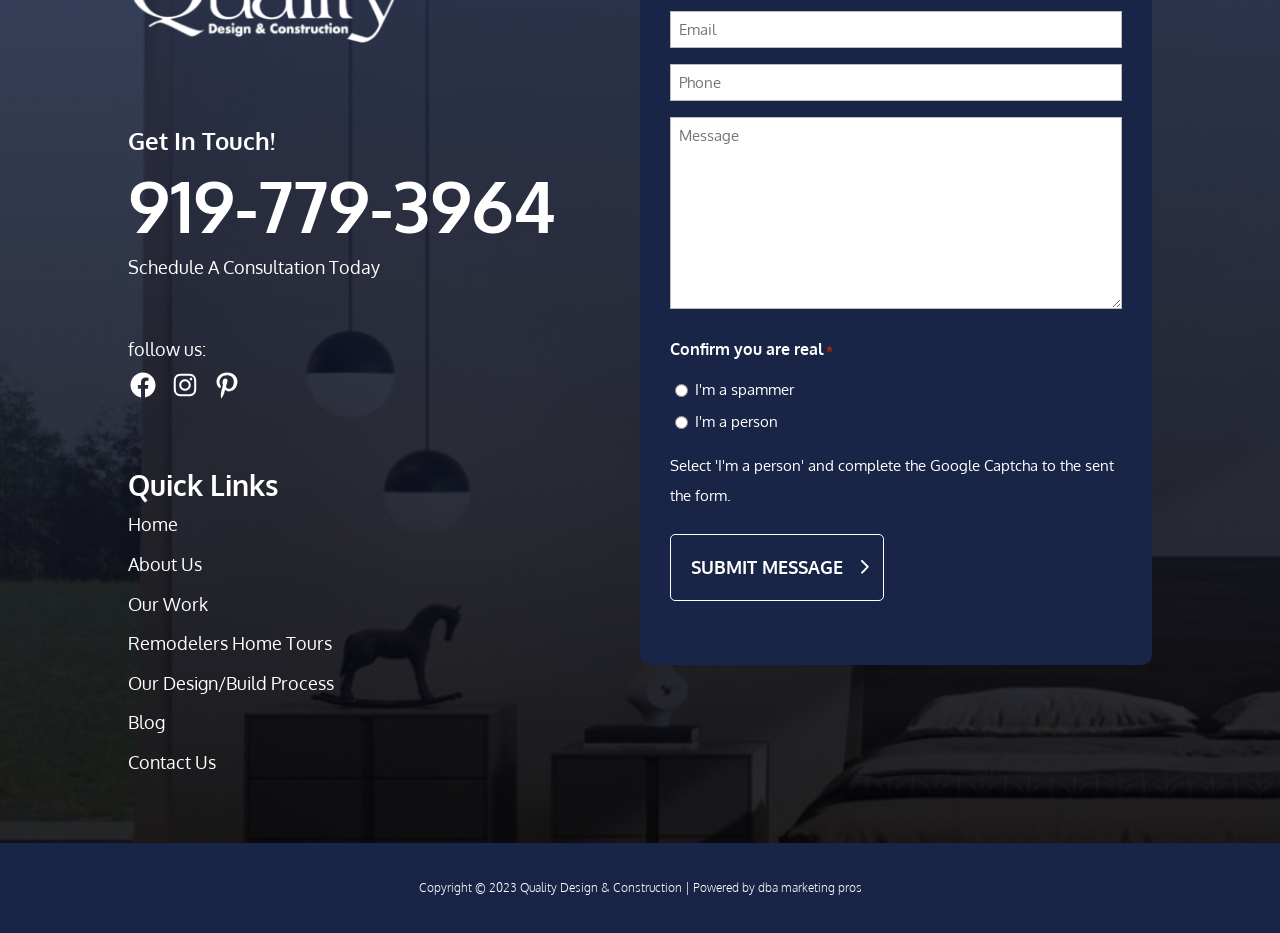Please provide the bounding box coordinates in the format (top-left x, top-left y, bottom-right x, bottom-right y). Remember, all values are floating point numbers between 0 and 1. What is the bounding box coordinate of the region described as: Remodelers Home Tours

[0.1, 0.678, 0.259, 0.701]